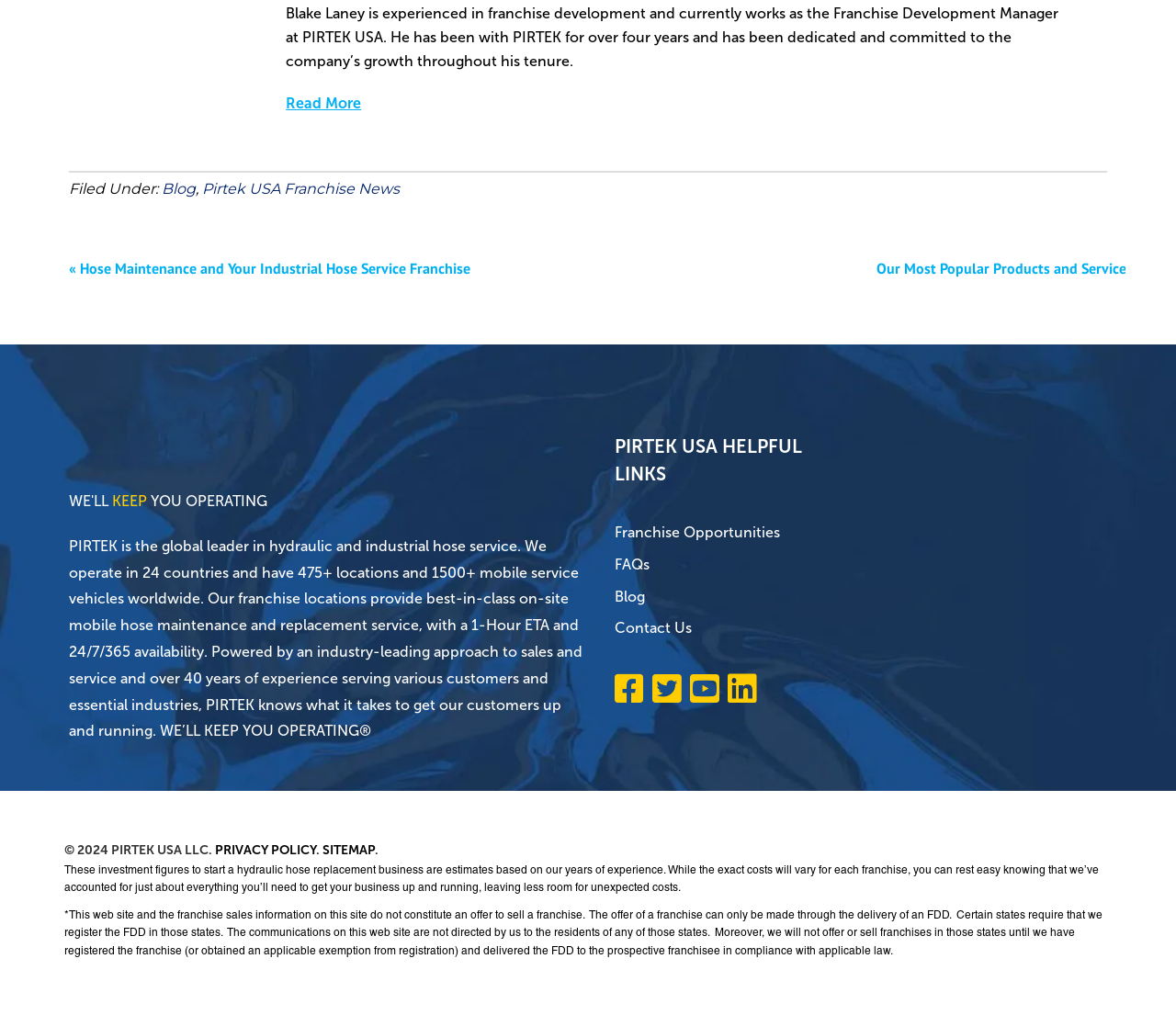Use a single word or phrase to answer this question: 
What is the purpose of the PIRTEK franchise?

To provide hydraulic and industrial hose service